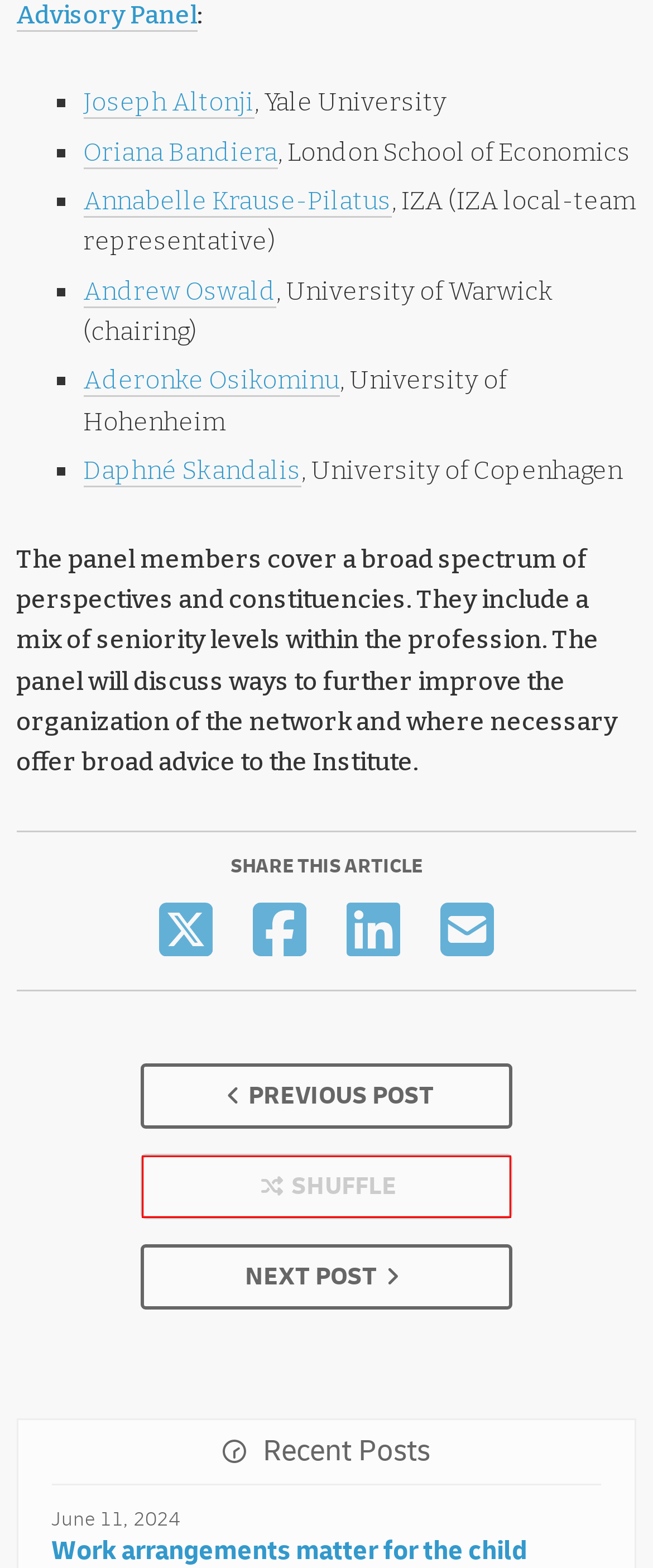Observe the webpage screenshot and focus on the red bounding box surrounding a UI element. Choose the most appropriate webpage description that corresponds to the new webpage after clicking the element in the bounding box. Here are the candidates:
A. Andrew J. Oswald |
                        IZA - Institute of Labor Economics
B. Daphné Skandalis |
                        IZA - Institute of Labor Economics
C. Oriana Bandiera |
                        IZA - Institute of Labor Economics
D. February is IZA Network Month
E. Annabelle Krause-Pilatus |
                        IZA - Institute of Labor Economics
F. Joseph G. Altonji |
                        IZA - Institute of Labor Economics
G. Aderonke Osikominu |
                        IZA - Institute of Labor Economics
H. Are government workers really more public-spirited than those in the private sector?

H